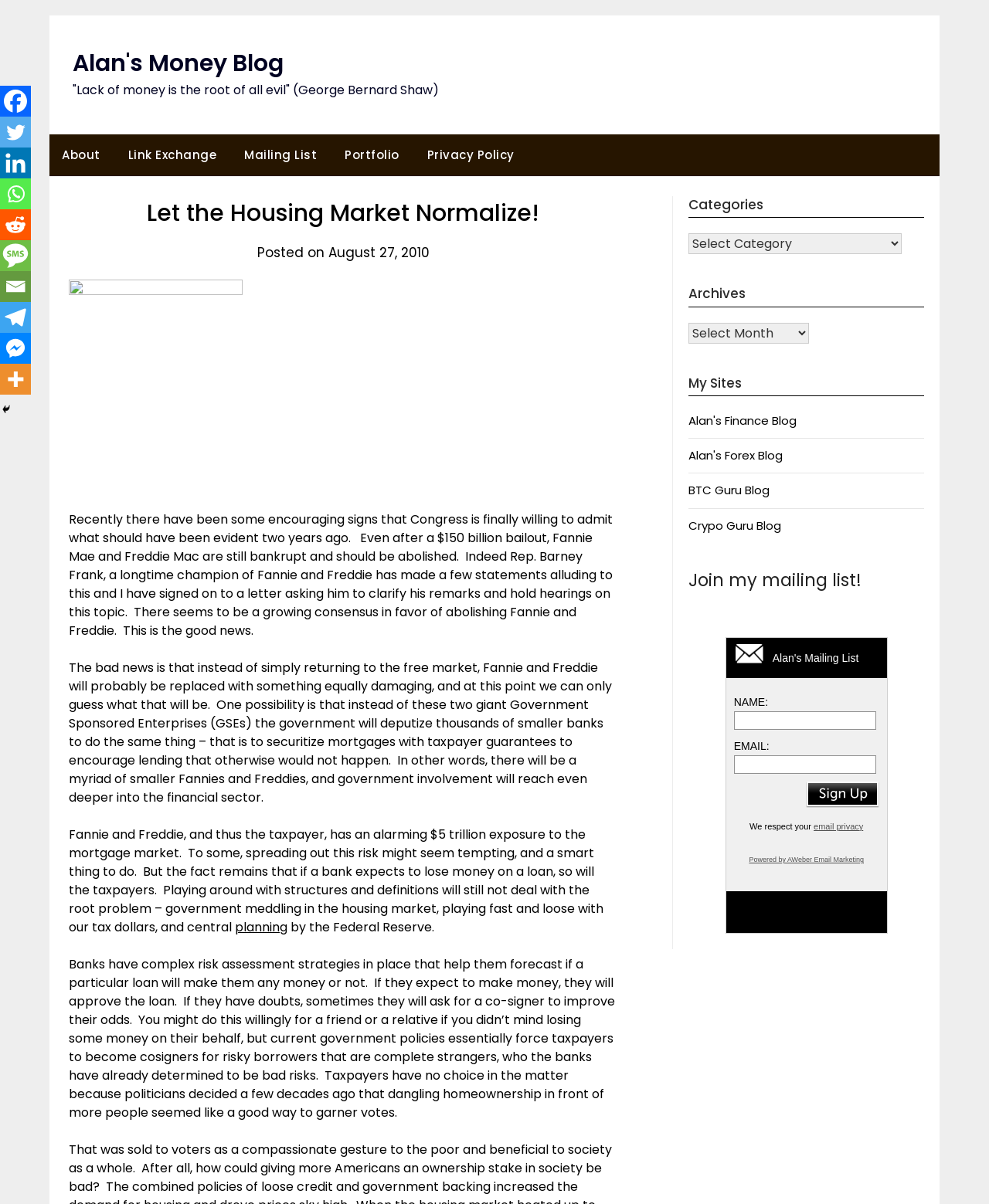Kindly determine the bounding box coordinates of the area that needs to be clicked to fulfill this instruction: "Watch GCW Look At Me 1/26/24 PART 1".

None